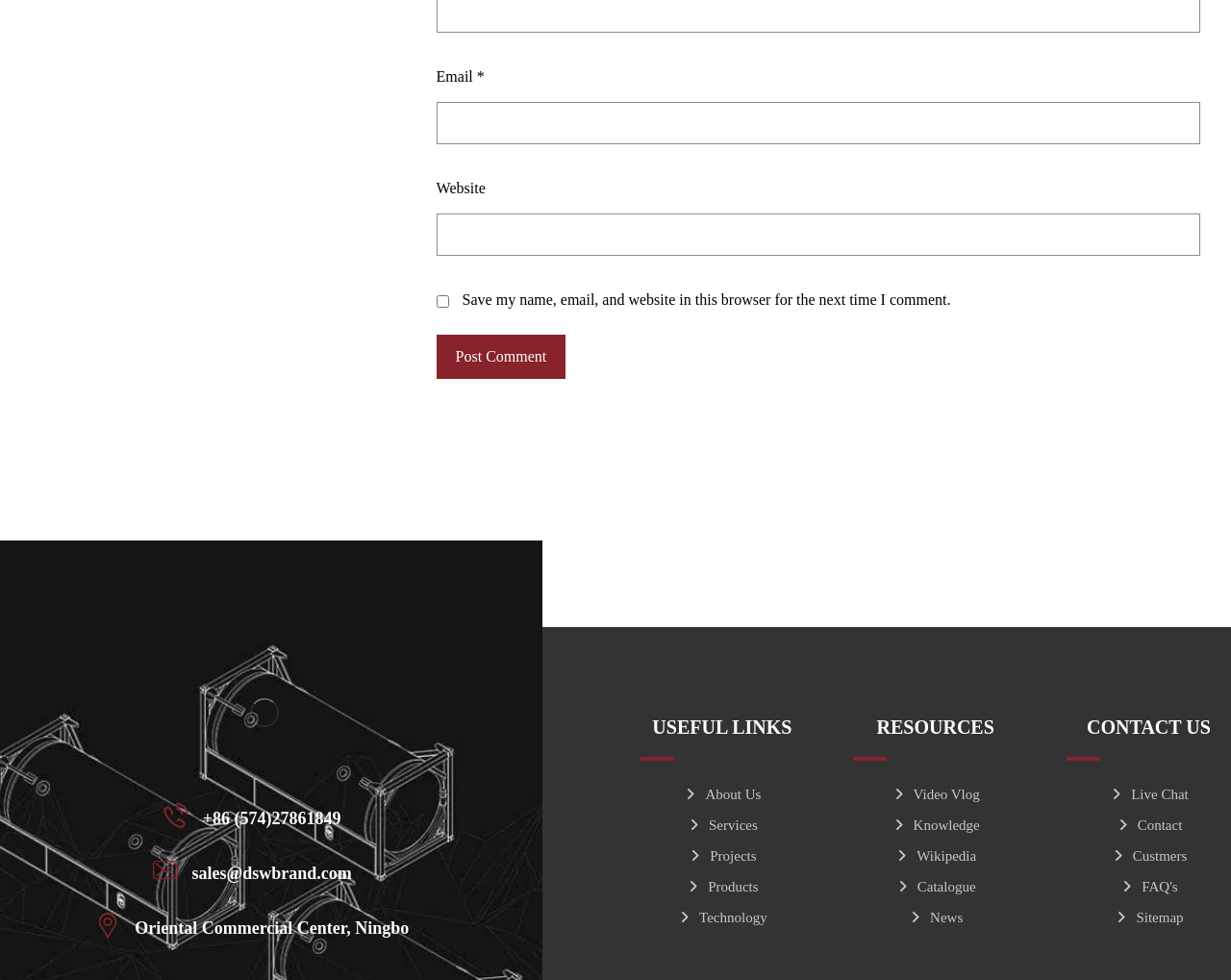Find and indicate the bounding box coordinates of the region you should select to follow the given instruction: "Contact us through Live Chat".

[0.901, 0.803, 0.965, 0.819]